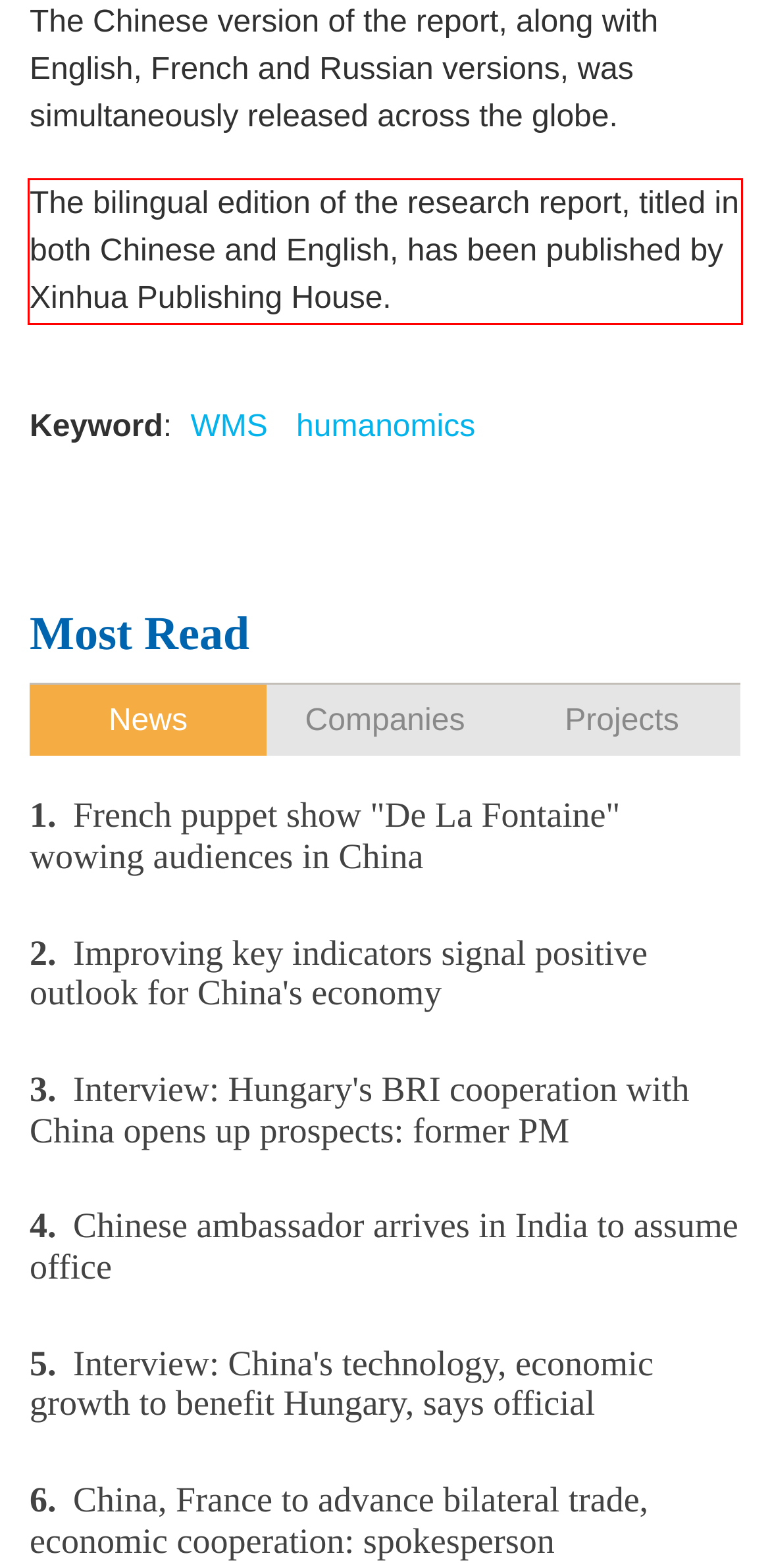Look at the screenshot of the webpage, locate the red rectangle bounding box, and generate the text content that it contains.

The bilingual edition of the research report, titled in both Chinese and English, has been published by Xinhua Publishing House.